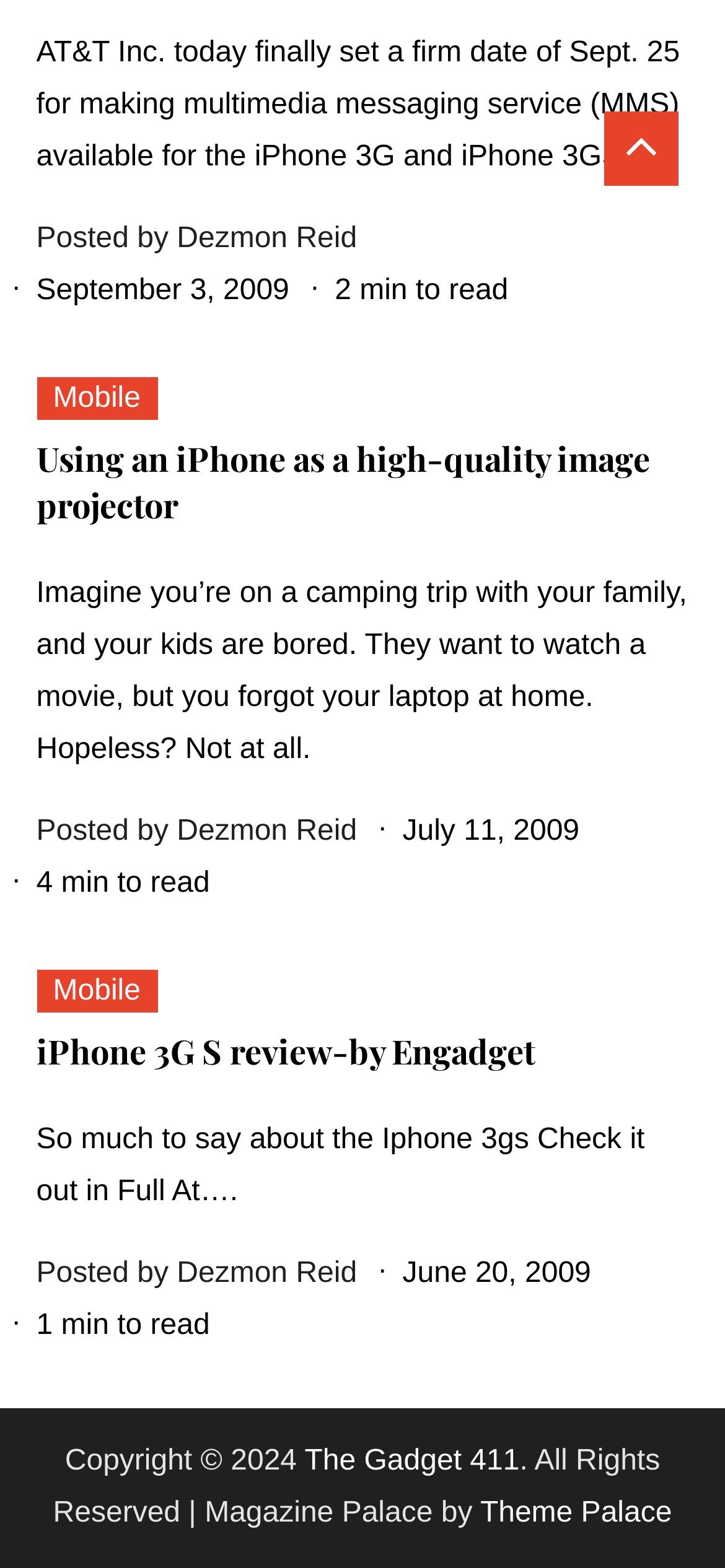Identify the bounding box coordinates necessary to click and complete the given instruction: "Visit the website of The Gadget 411".

[0.42, 0.922, 0.717, 0.942]